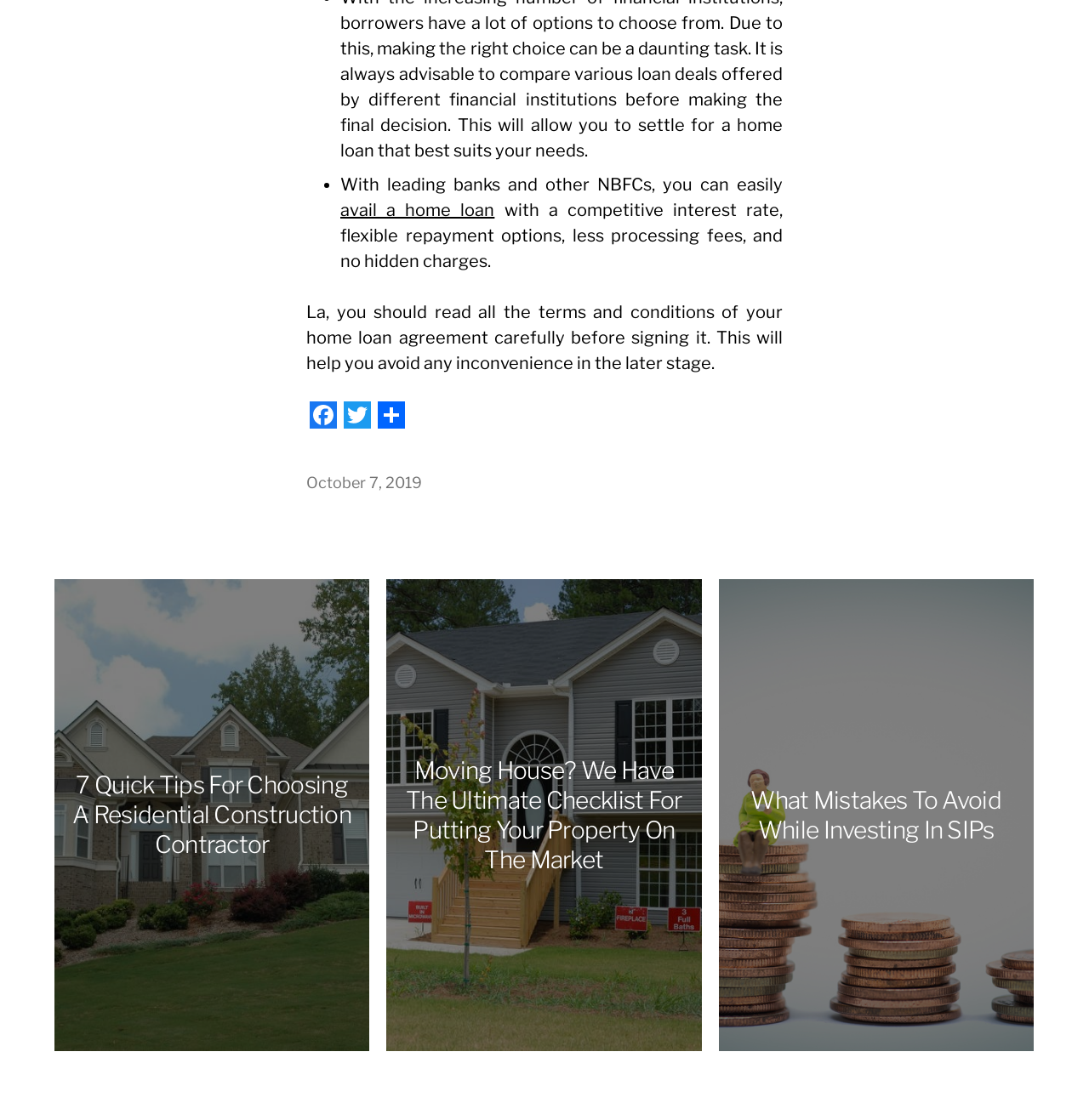Provide the bounding box coordinates of the area you need to click to execute the following instruction: "Explore Student Minister".

None